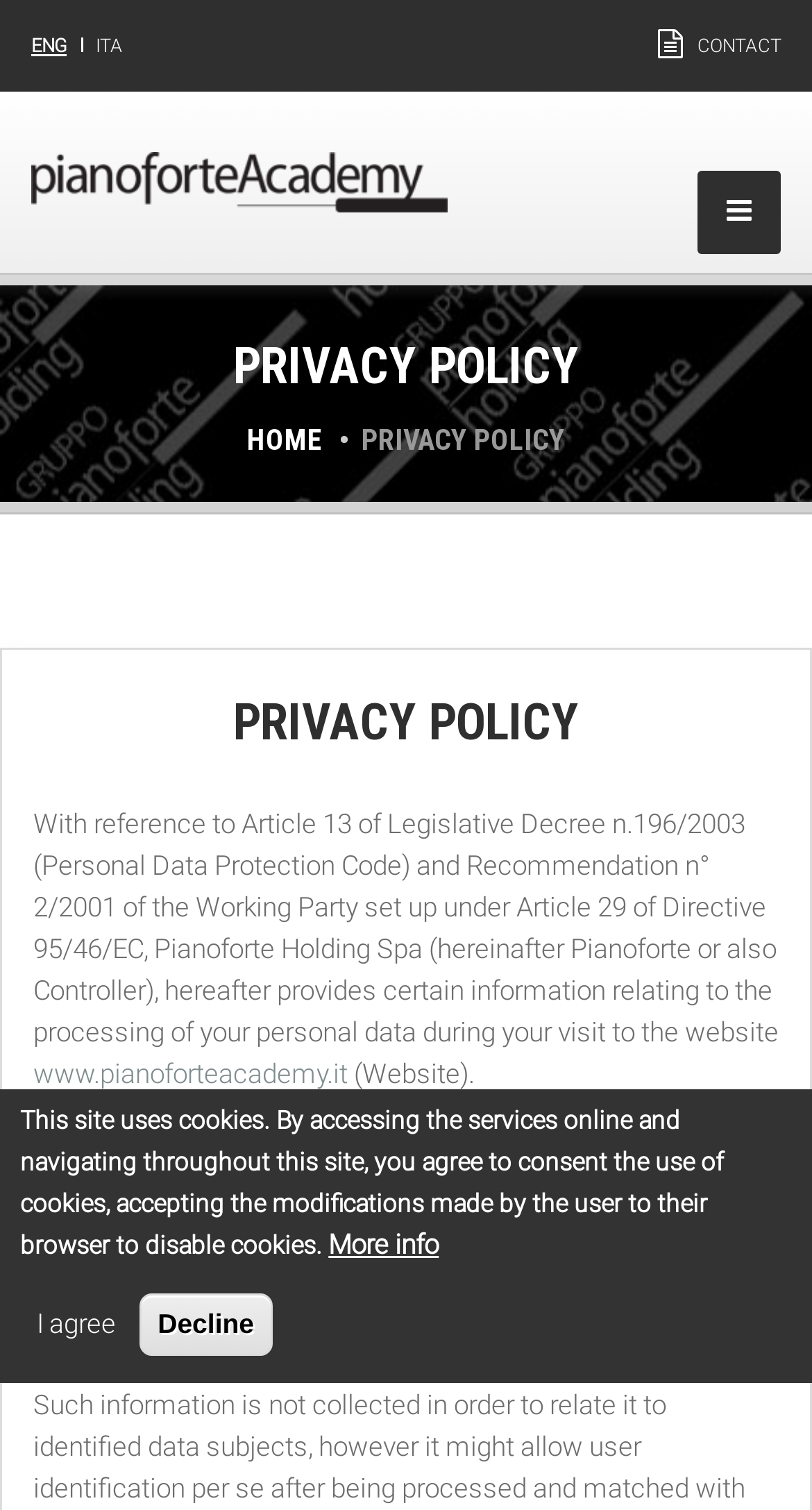Identify the bounding box coordinates of the clickable region necessary to fulfill the following instruction: "Read the news". The bounding box coordinates should be four float numbers between 0 and 1, i.e., [left, top, right, bottom].

[0.038, 0.367, 0.962, 0.428]